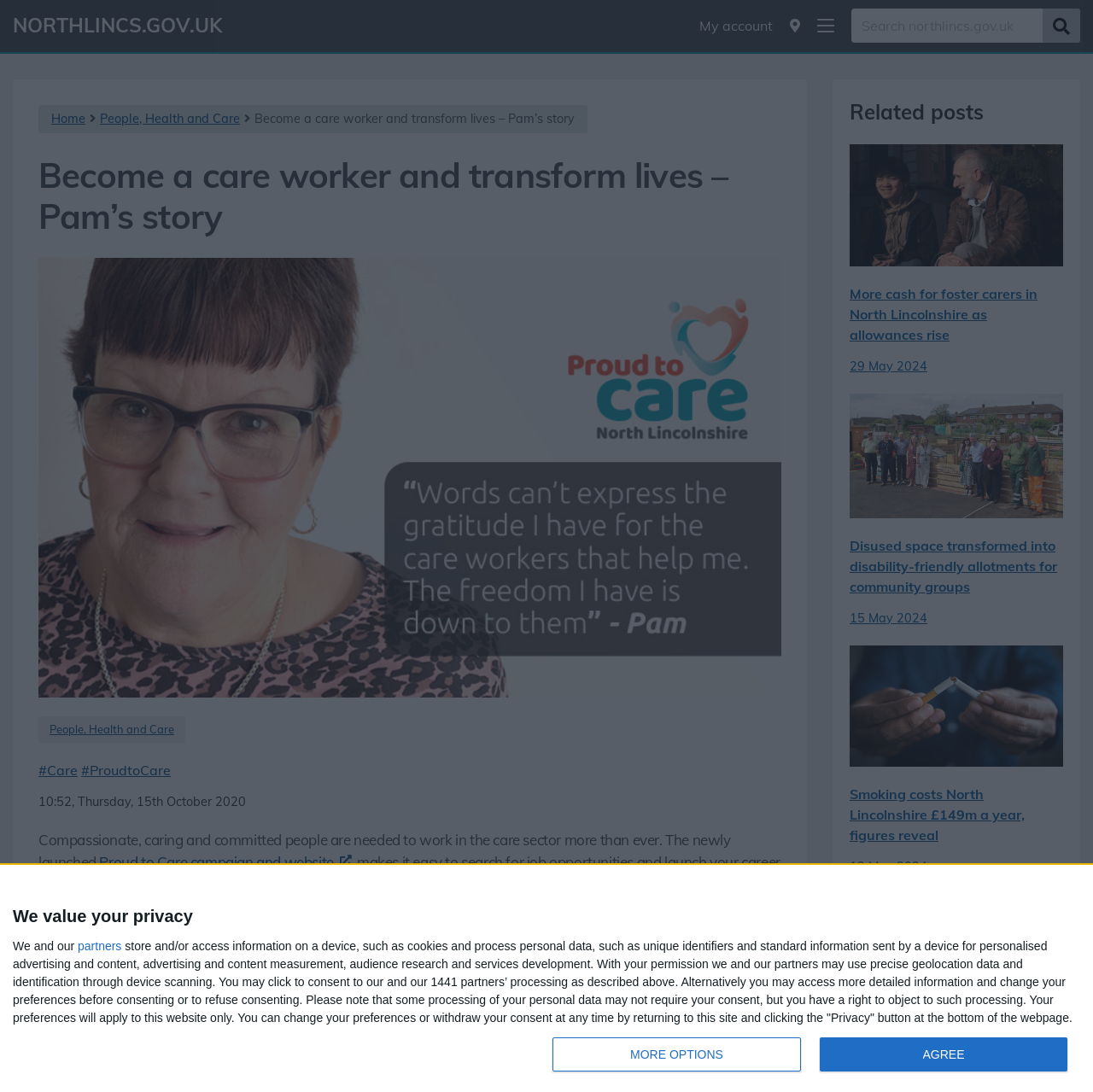Please specify the bounding box coordinates of the region to click in order to perform the following instruction: "View related post 'More cash for foster carers in North Lincolnshire as allowances rise'".

[0.777, 0.132, 0.973, 0.345]